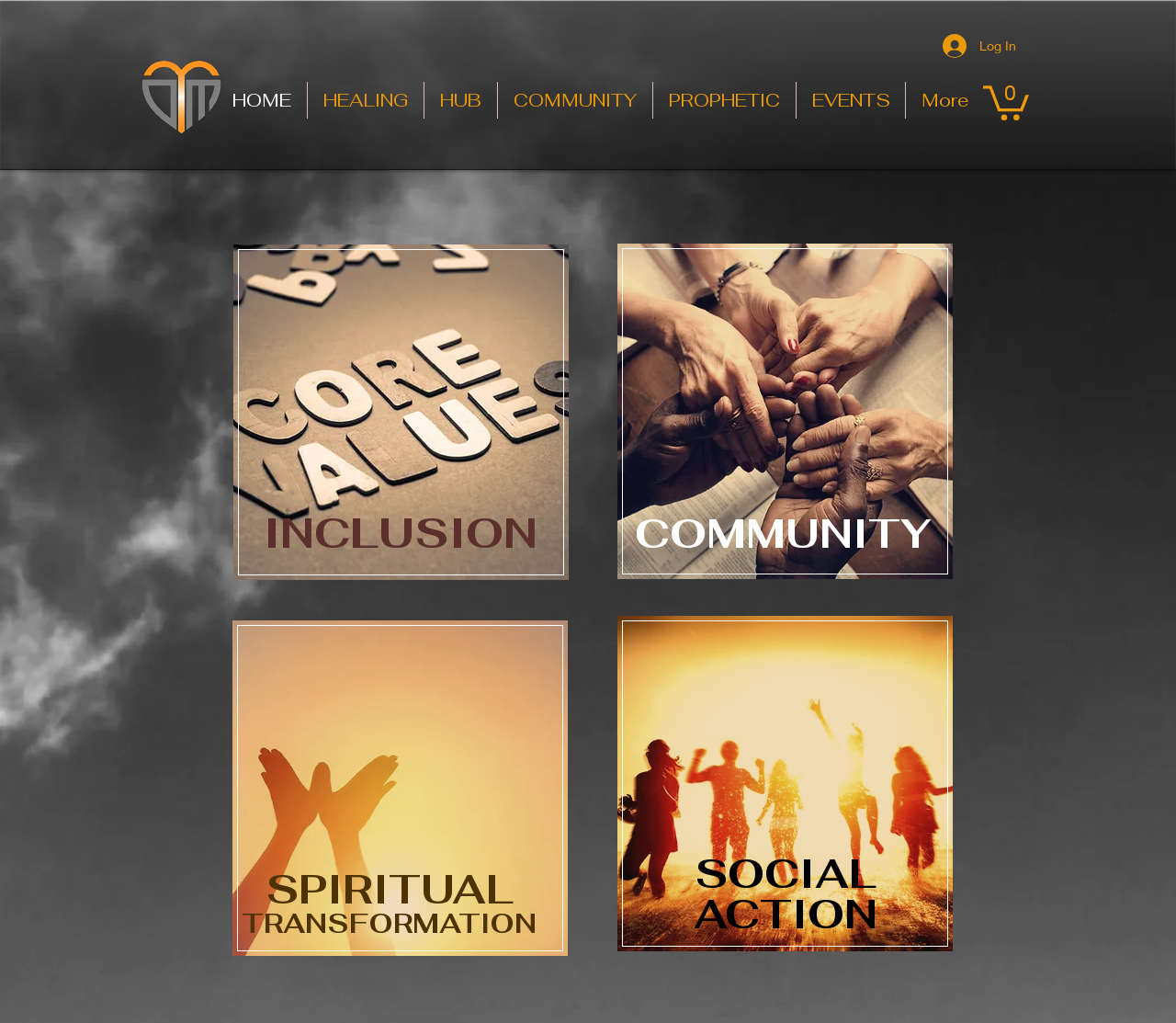What is the name of the ministry? From the image, respond with a single word or brief phrase.

Out of the Mire